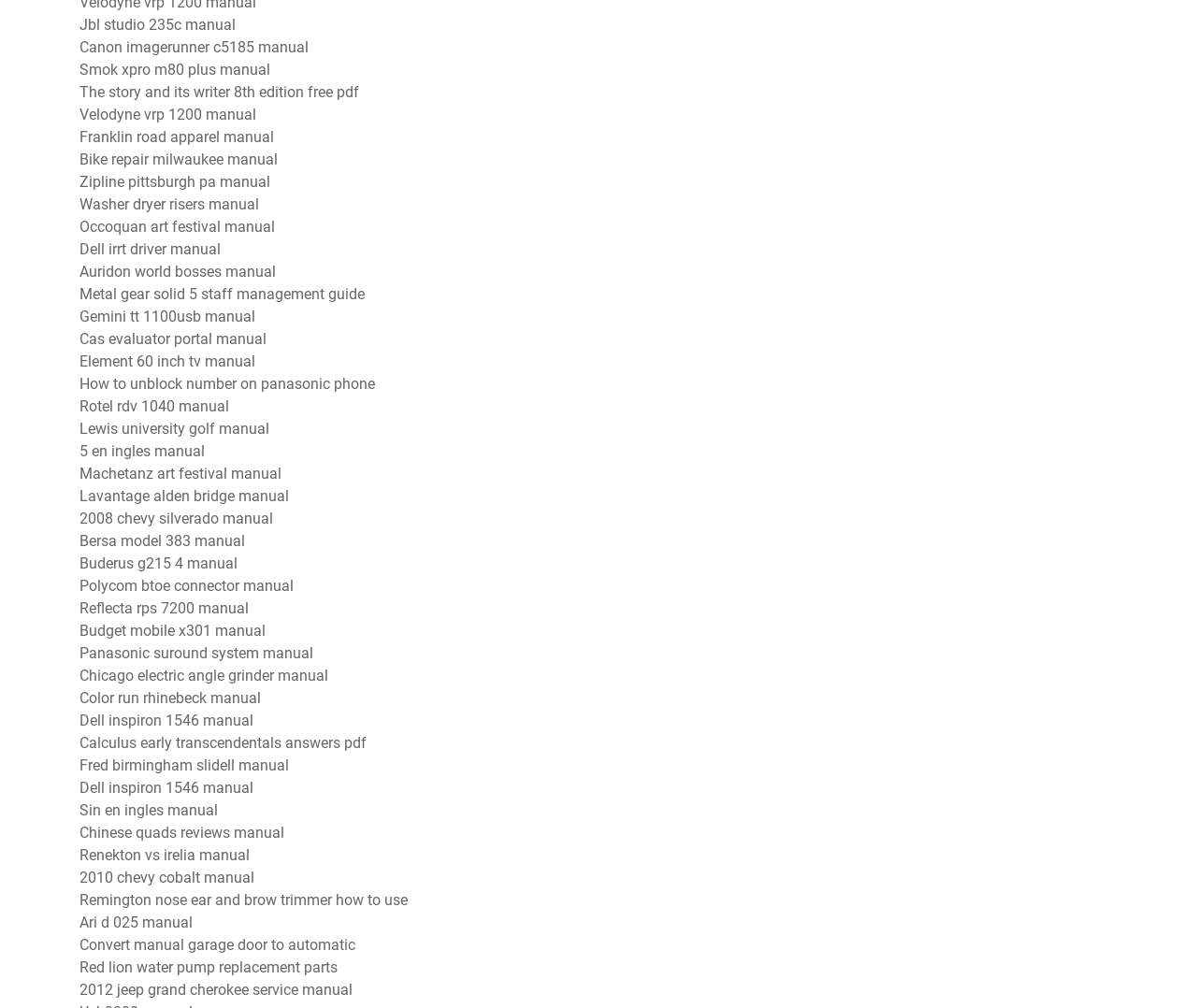Can you specify the bounding box coordinates of the area that needs to be clicked to fulfill the following instruction: "Click the 'About us' link"?

None